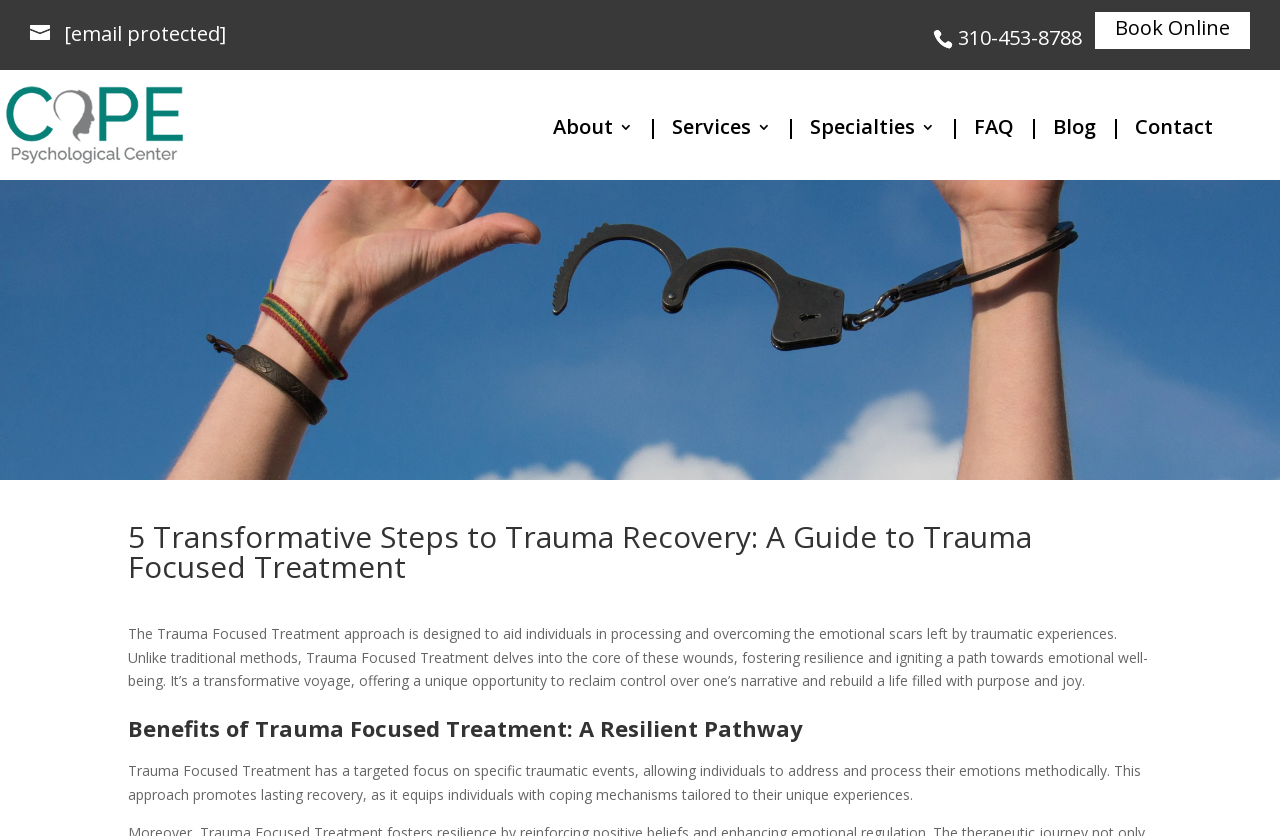Using the information from the screenshot, answer the following question thoroughly:
What is the phone number to contact?

I found the phone number by looking at the link element with the text '310-453-8788' which is located at the top of the webpage.